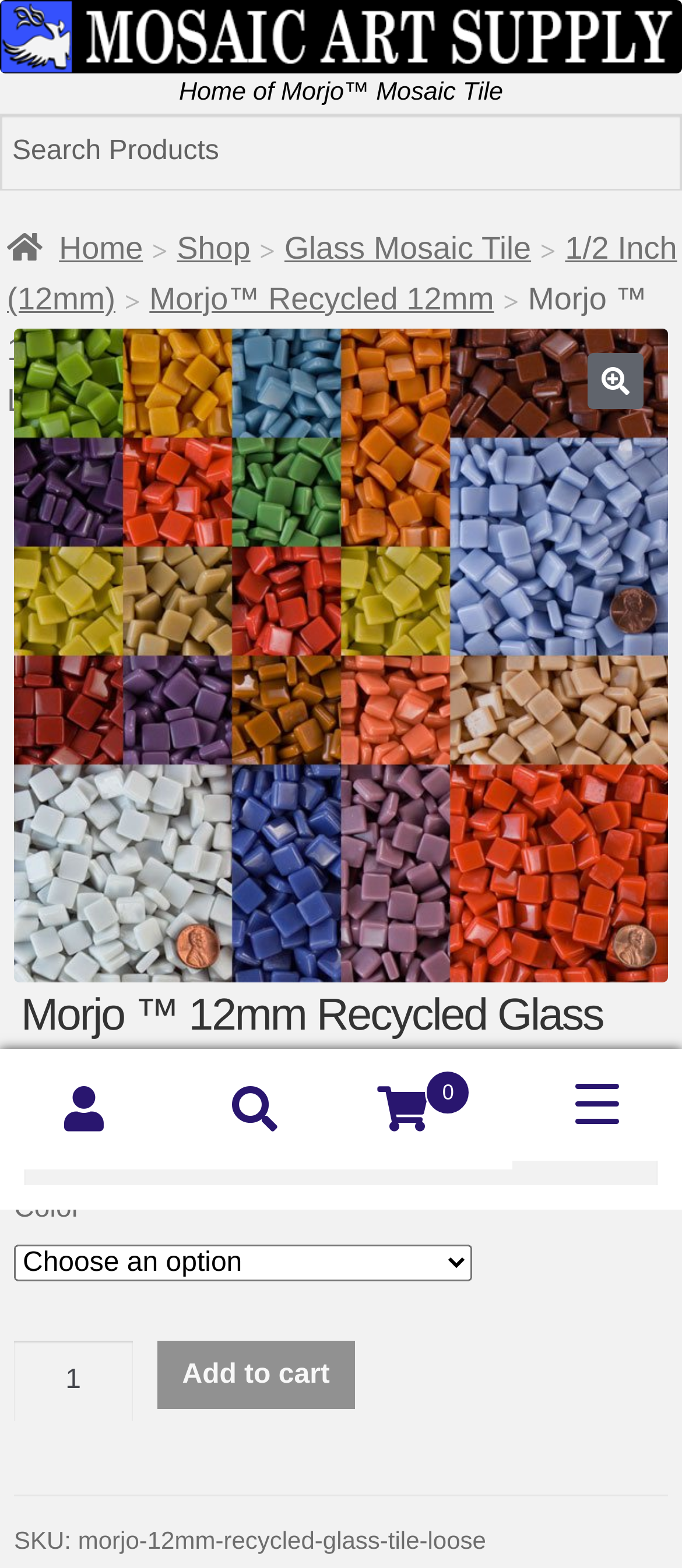What is the minimum value of the product quantity spin button?
Look at the image and provide a short answer using one word or a phrase.

1